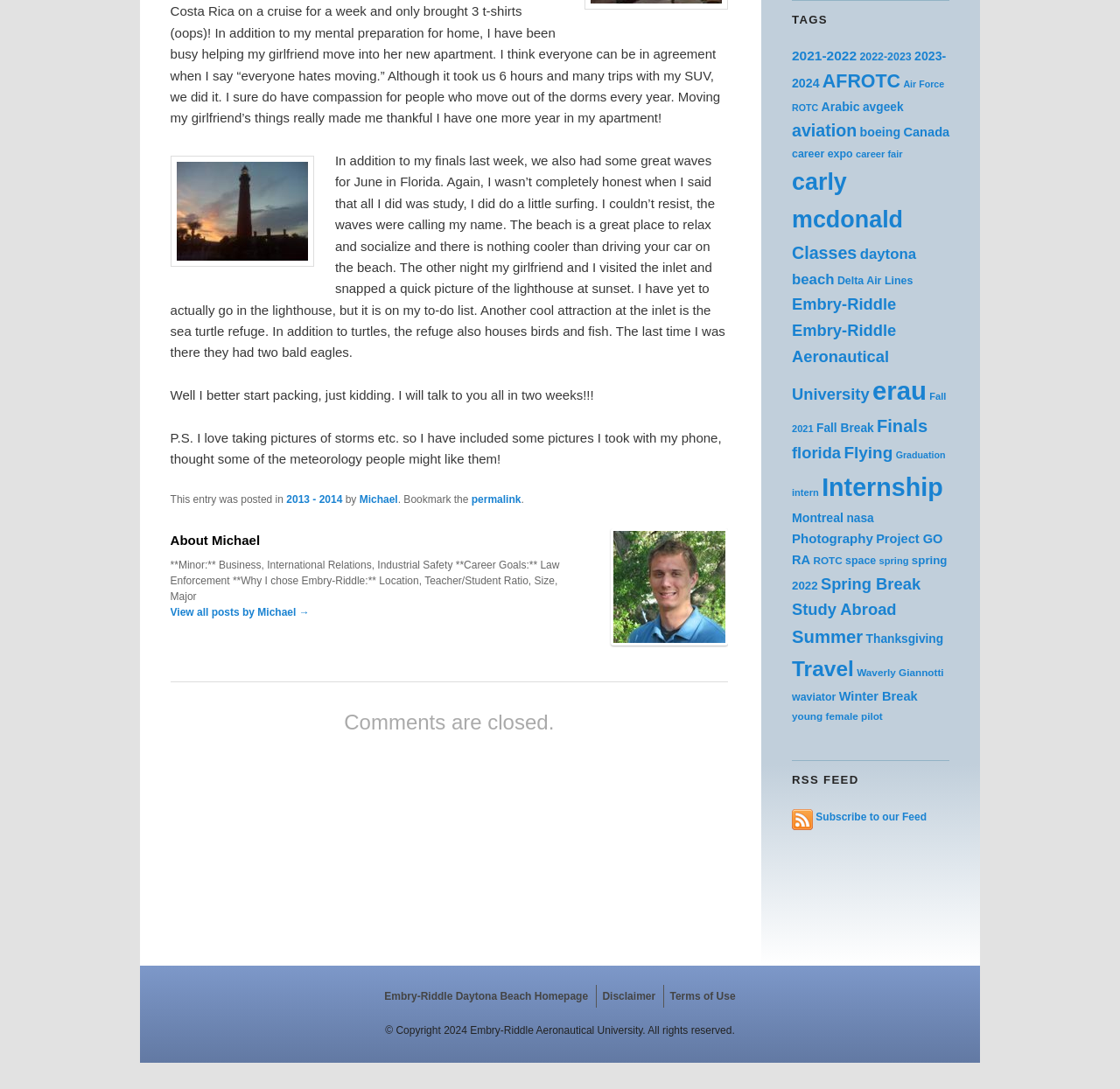Answer the question with a brief word or phrase:
What is the author's major?

Business, International Relations, Industrial Safety